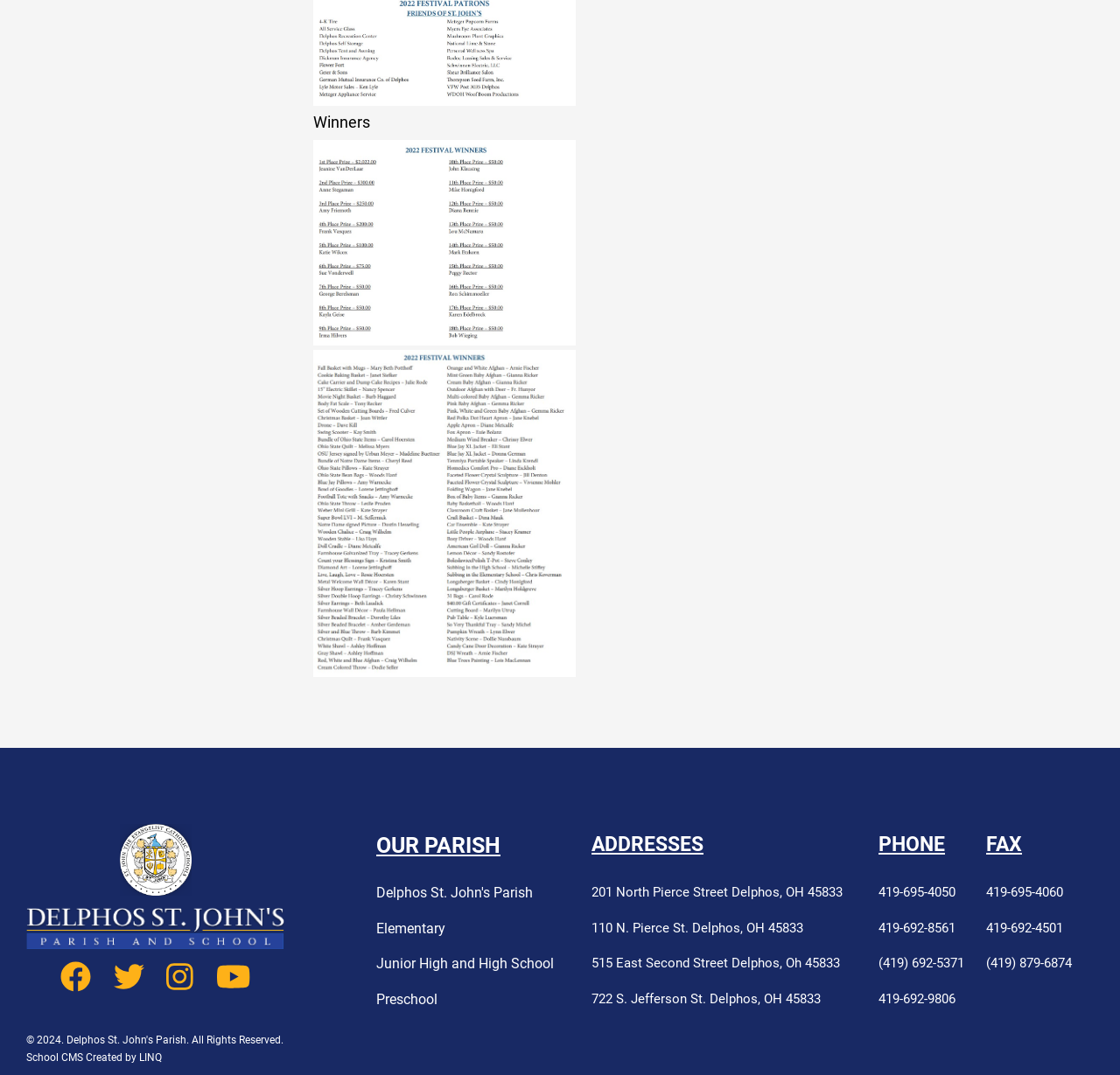Refer to the element description Facebook and identify the corresponding bounding box in the screenshot. Format the coordinates as (top-left x, top-left y, bottom-right x, bottom-right y) with values in the range of 0 to 1.

[0.054, 0.894, 0.081, 0.923]